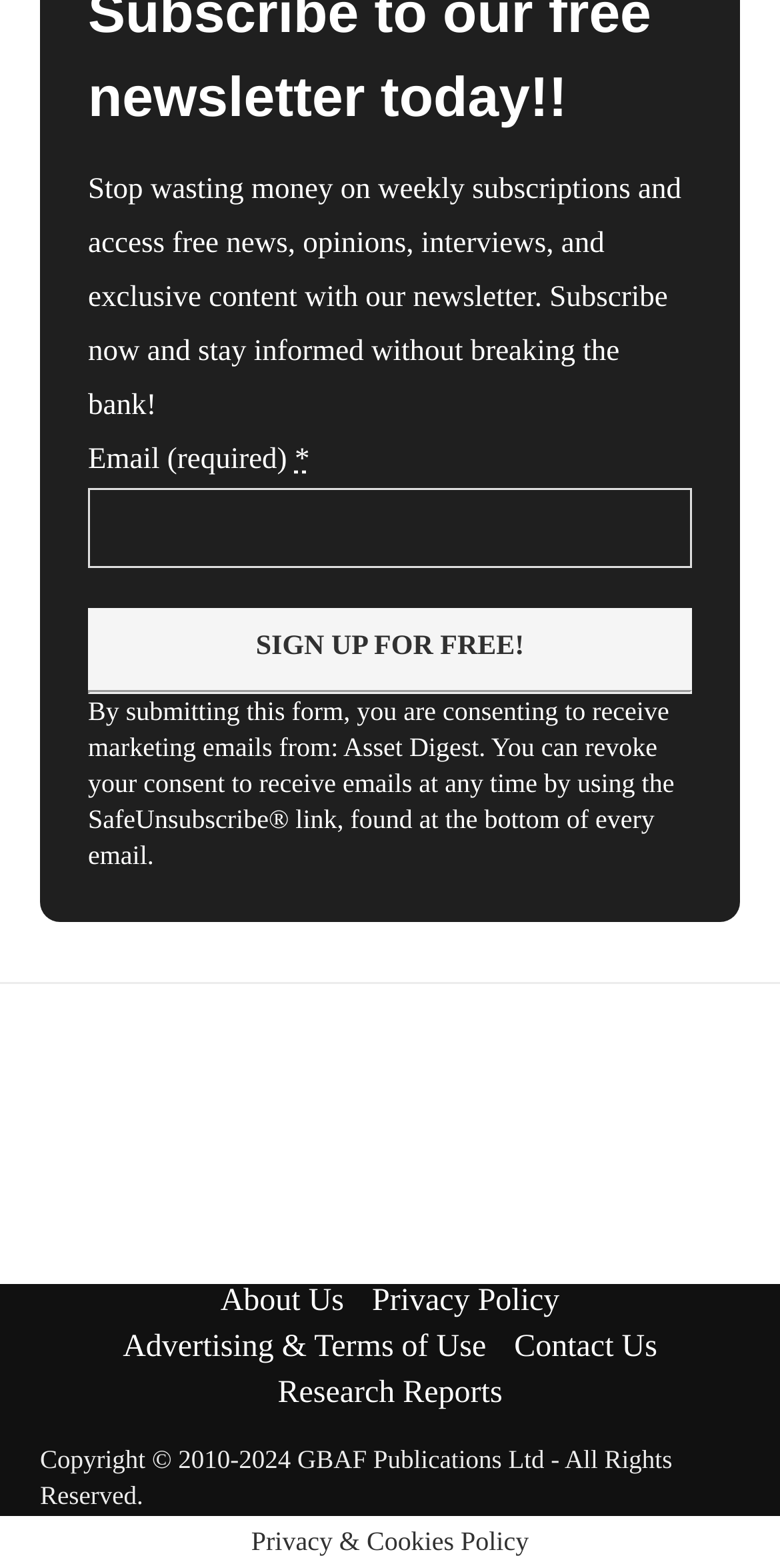What is the orientation of the separator?
Look at the image and answer with only one word or phrase.

Horizontal